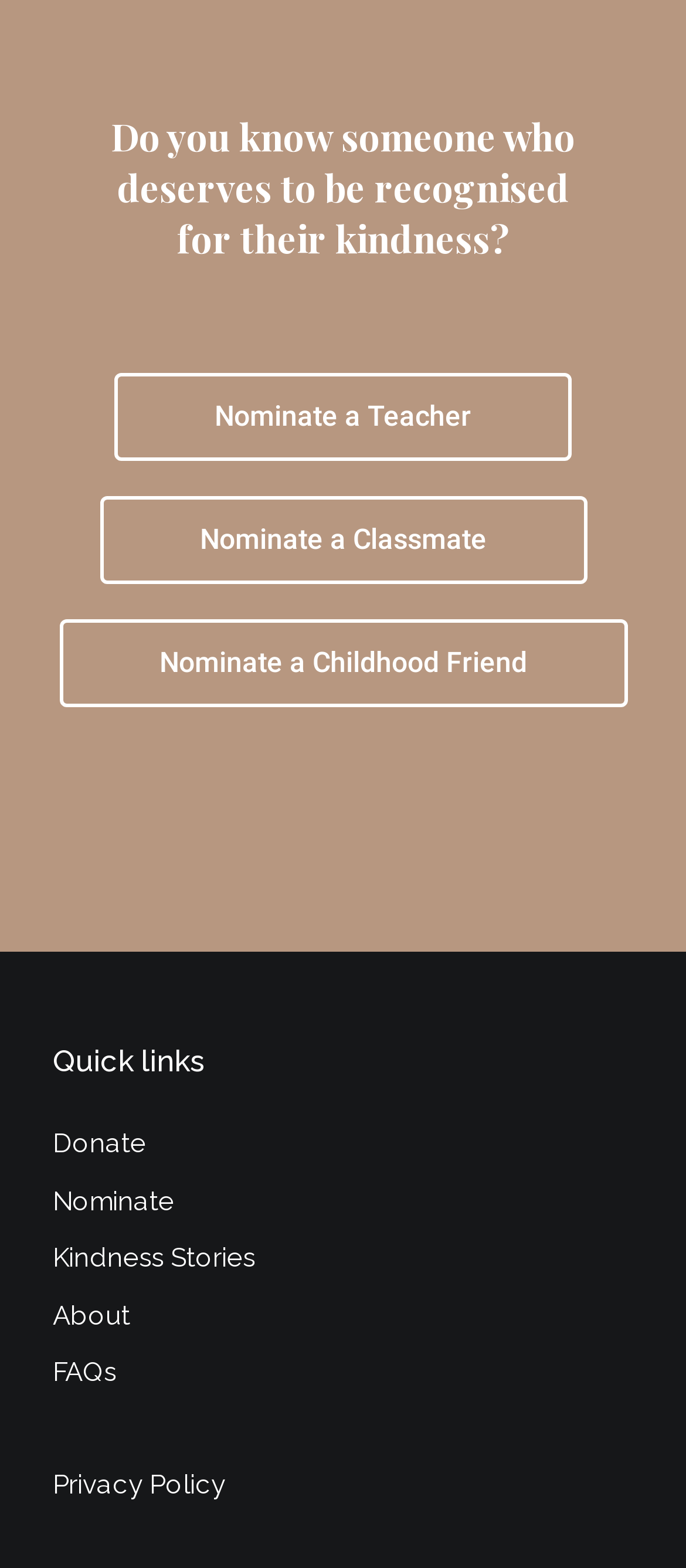What is the position of the 'Donate' link? Refer to the image and provide a one-word or short phrase answer.

Top